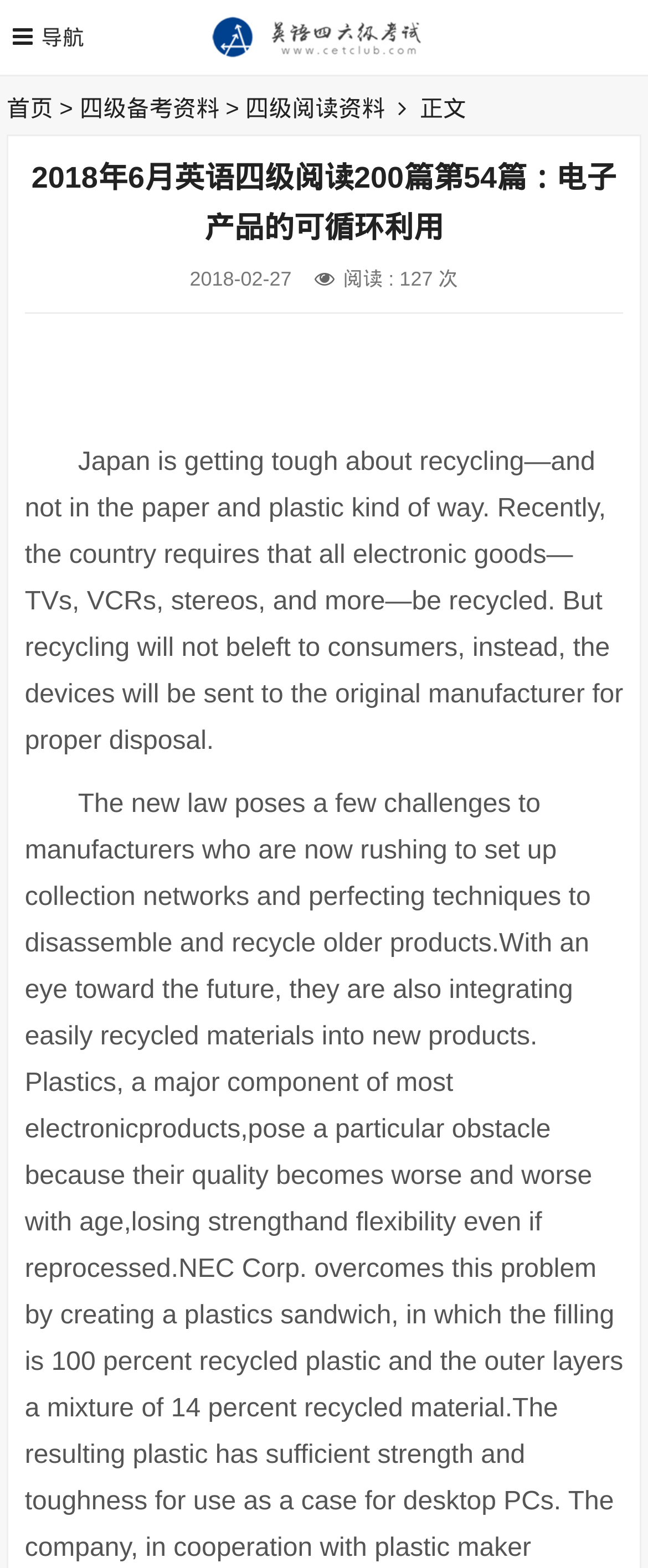Illustrate the webpage's structure and main components comprehensively.

The webpage appears to be an article about electronic product recycling in Japan. At the top left of the page, there is an image with the text "大学英语四六级考试网" (which translates to "College English Four-Six Level Exam Net"). Below this image, there are four links: "首页" (Home), "四级备考资料" (Four-Level Exam Prep Materials), "四级阅读资料" (Four-Level Reading Materials), and "正文" (Main Text).

The main title of the article, "2018年6月英语四级阅读200篇第54篇：电子产品的可循环利用" (2018 June English Four-Level Reading 200 Articles, 54th Article: Electronic Product Recycling), is prominently displayed in the middle of the top section of the page.

Below the title, there is a section with the date "2018-02-27" and the number of readings "127 次" (127 times). To the right of this section, there is a block of text that summarizes the article, stating that Japan is implementing a new recycling policy for electronic goods, requiring manufacturers to properly dispose of devices.

At the bottom of the page, there is an iframe containing an advertisement.